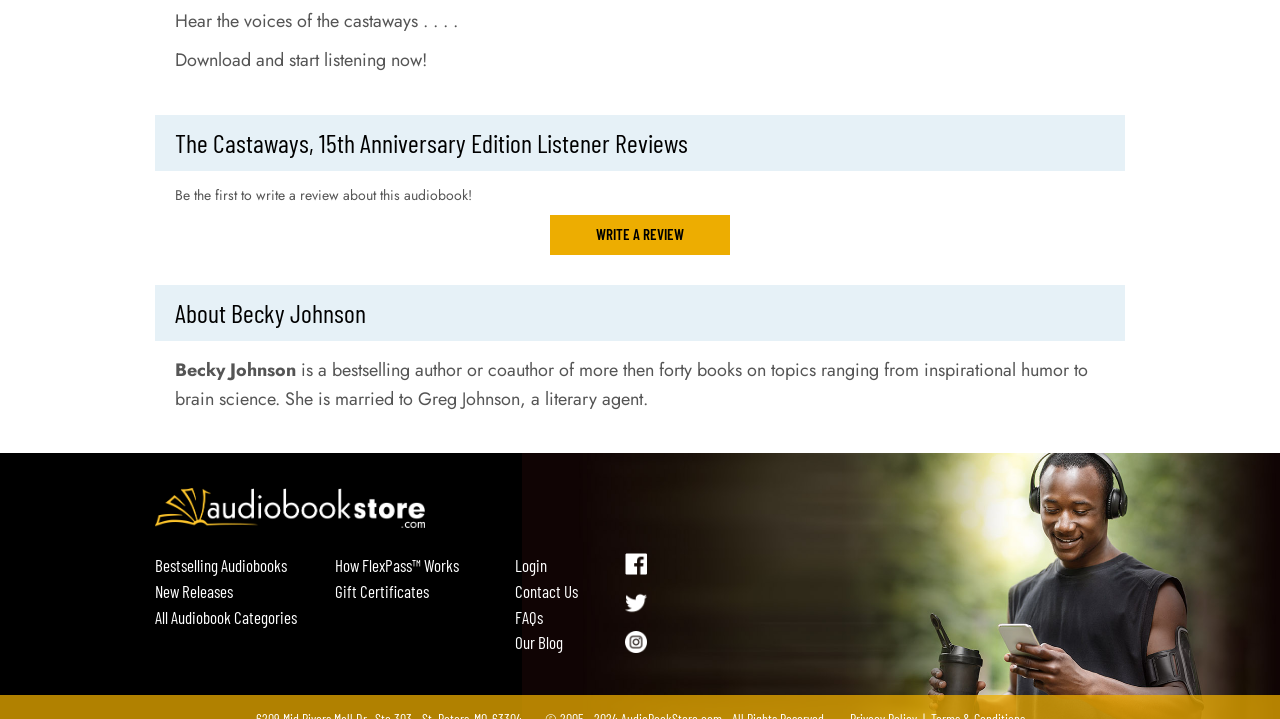Determine the bounding box coordinates of the UI element described below. Use the format (top-left x, top-left y, bottom-right x, bottom-right y) with floating point numbers between 0 and 1: Write a Review

[0.43, 0.299, 0.57, 0.354]